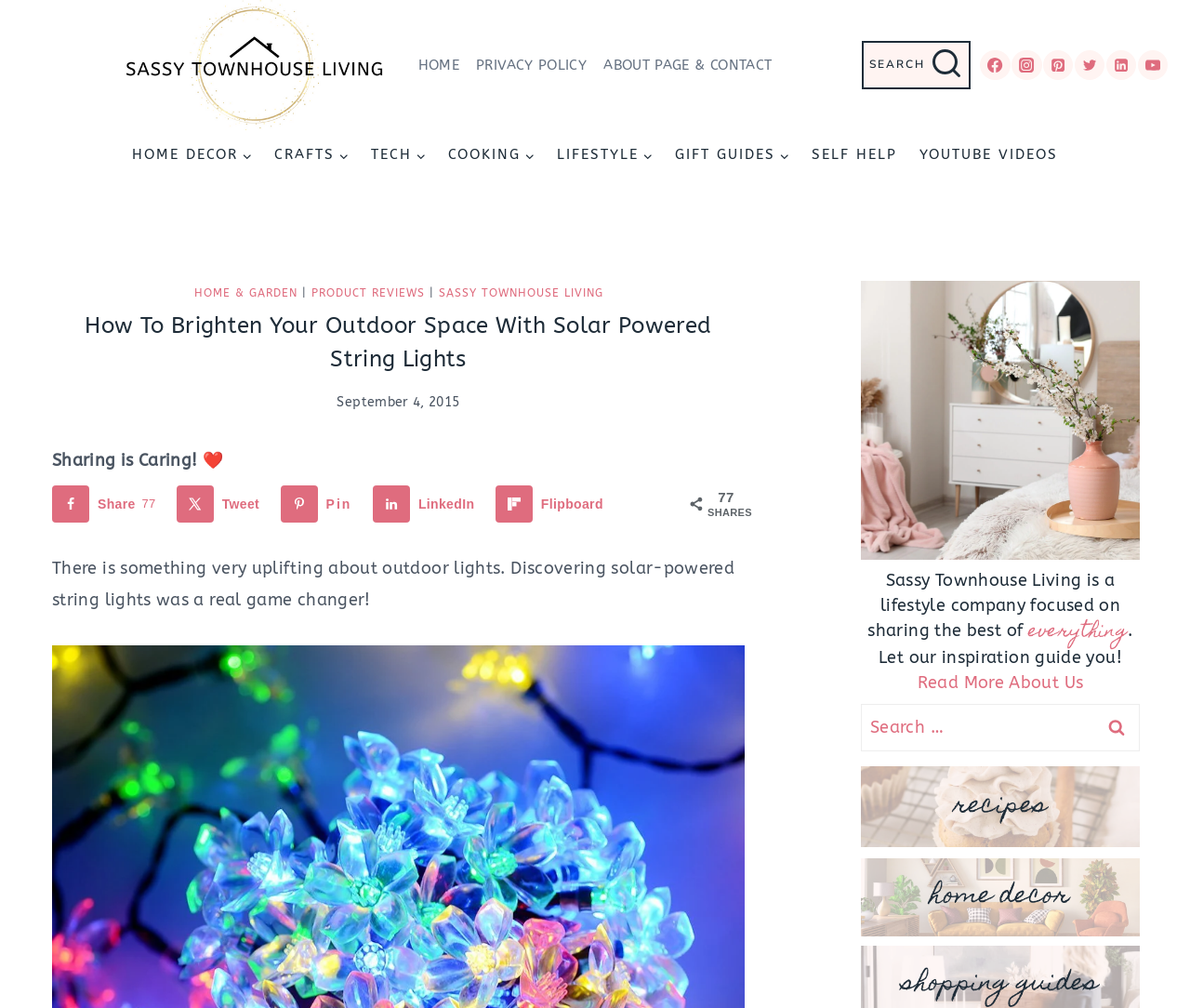Identify the bounding box coordinates for the element you need to click to achieve the following task: "Share on Facebook". Provide the bounding box coordinates as four float numbers between 0 and 1, in the form [left, top, right, bottom].

[0.044, 0.482, 0.138, 0.519]